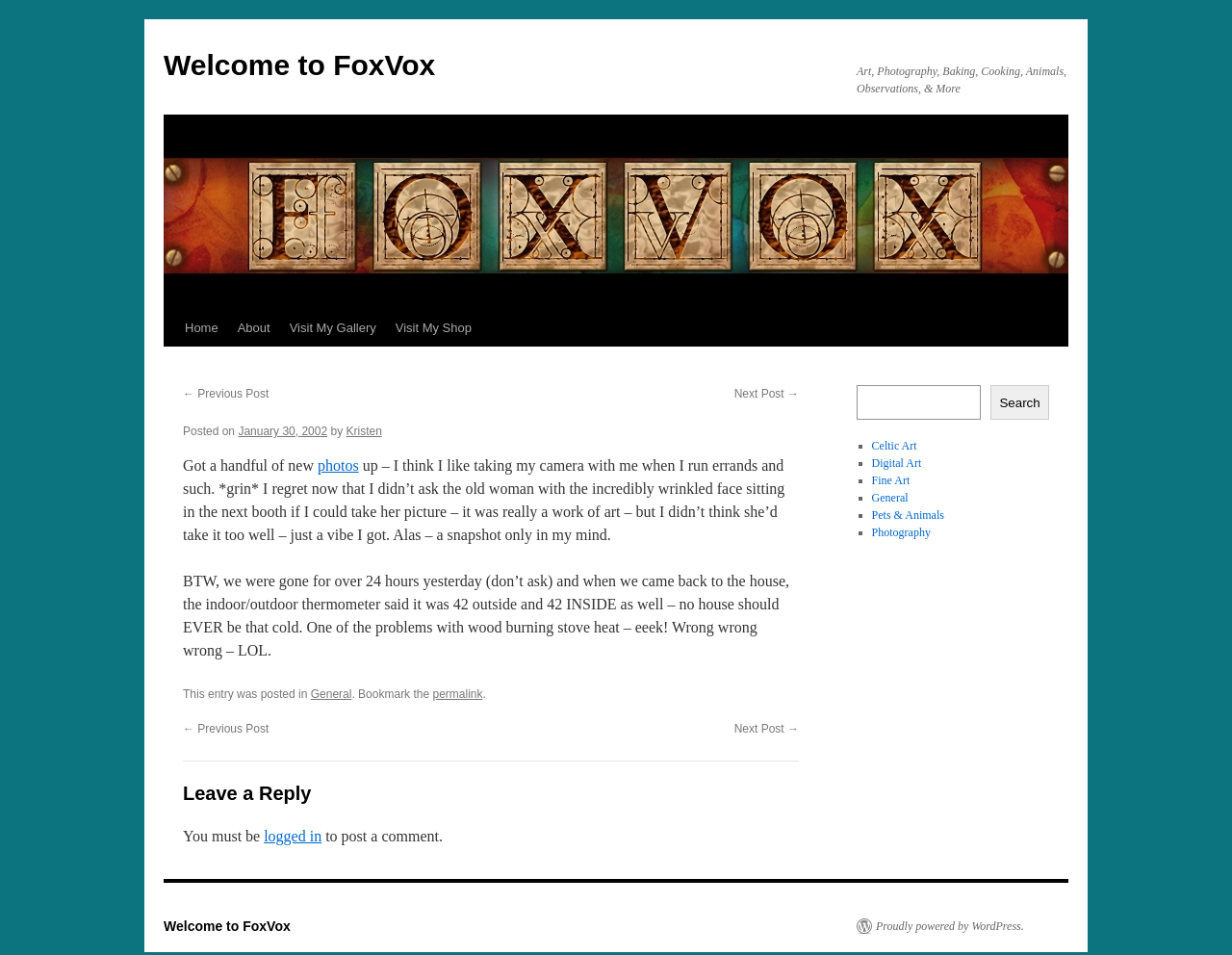Please identify the bounding box coordinates of the element I should click to complete this instruction: 'Click on the 'Home' link'. The coordinates should be given as four float numbers between 0 and 1, like this: [left, top, right, bottom].

[0.142, 0.325, 0.185, 0.363]